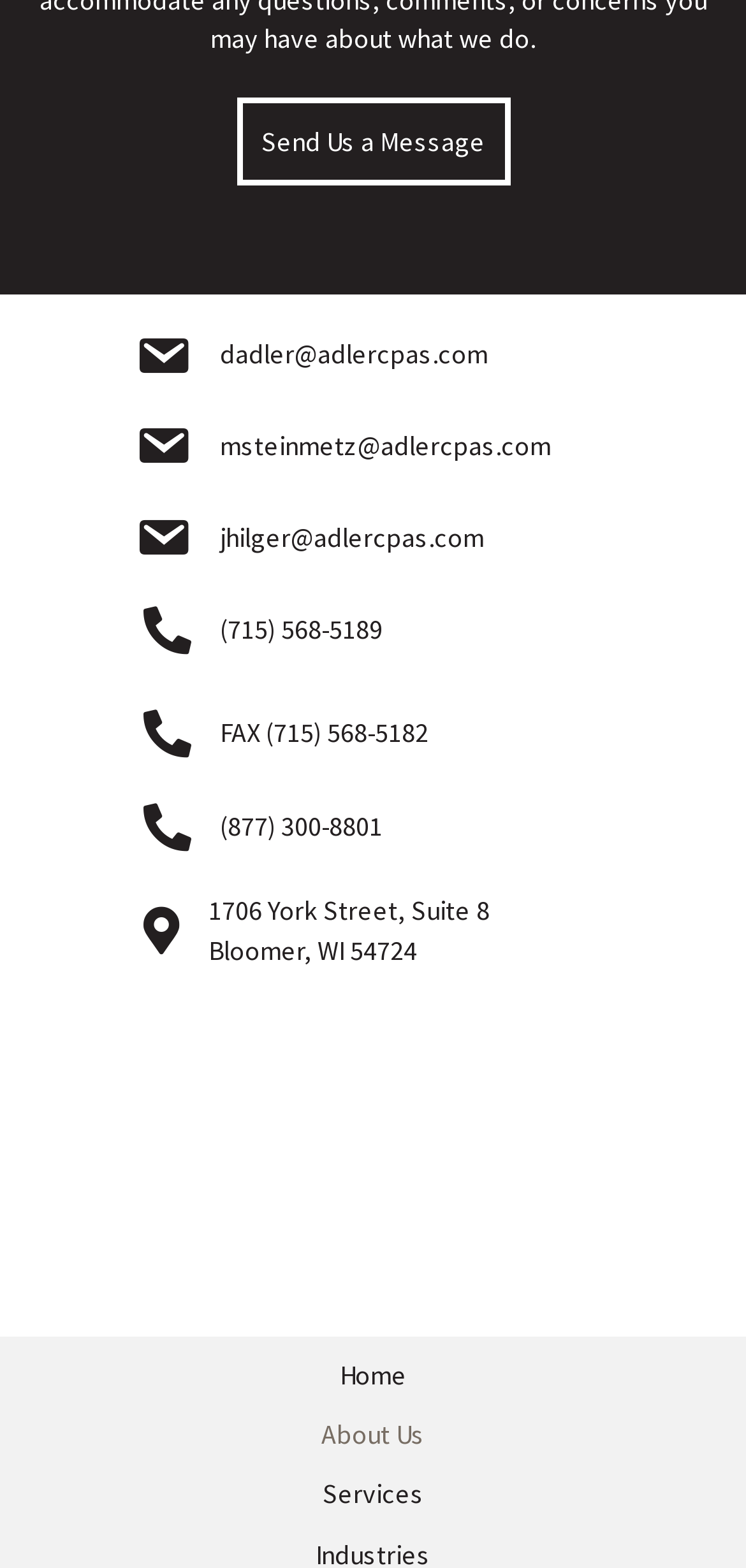Please identify the bounding box coordinates of the element that needs to be clicked to perform the following instruction: "Email dadler".

[0.295, 0.215, 0.654, 0.237]